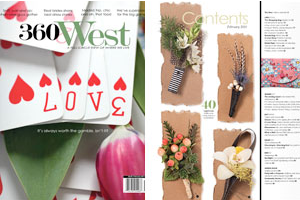Explain what is happening in the image with as much detail as possible.

This image showcases the cover and a contents page of the "360 West Magazine - February 2011 Edition." The magazine has a vibrant design, prominently featuring pink tulips and playful elements such as playing cards with red hearts, spelling out the word "LOVE." The editorial layout emphasizes a fresh and inviting aesthetic, suggesting a focus on topics relevant to the season. The contents page creatively displays floral arrangements, hinting at articles that likely explore floral design trends, event planning, or seasonal décor. This particular issue may provide readers with inspiring ideas related to flowers, with a nod to the upcoming spring season.